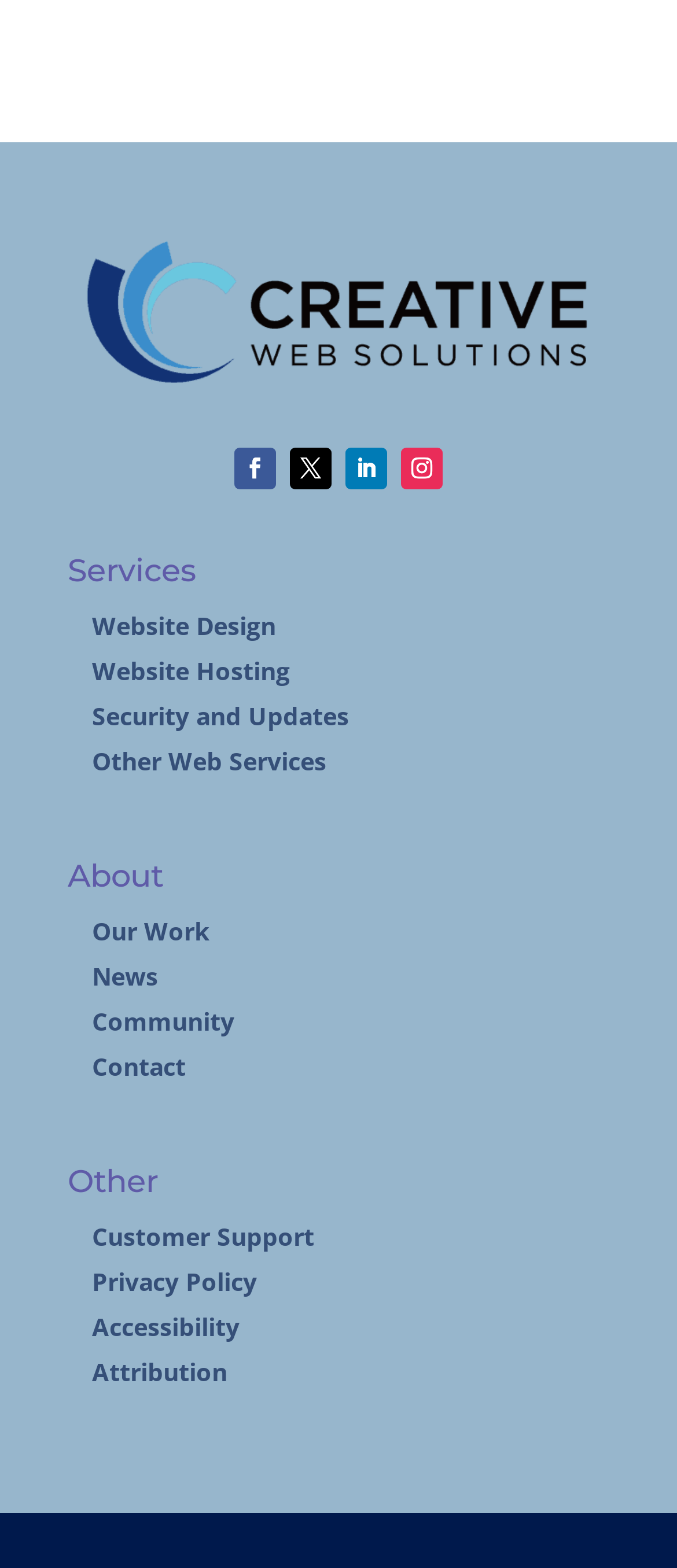Find the bounding box coordinates of the clickable area required to complete the following action: "View the About page".

[0.1, 0.549, 0.9, 0.58]